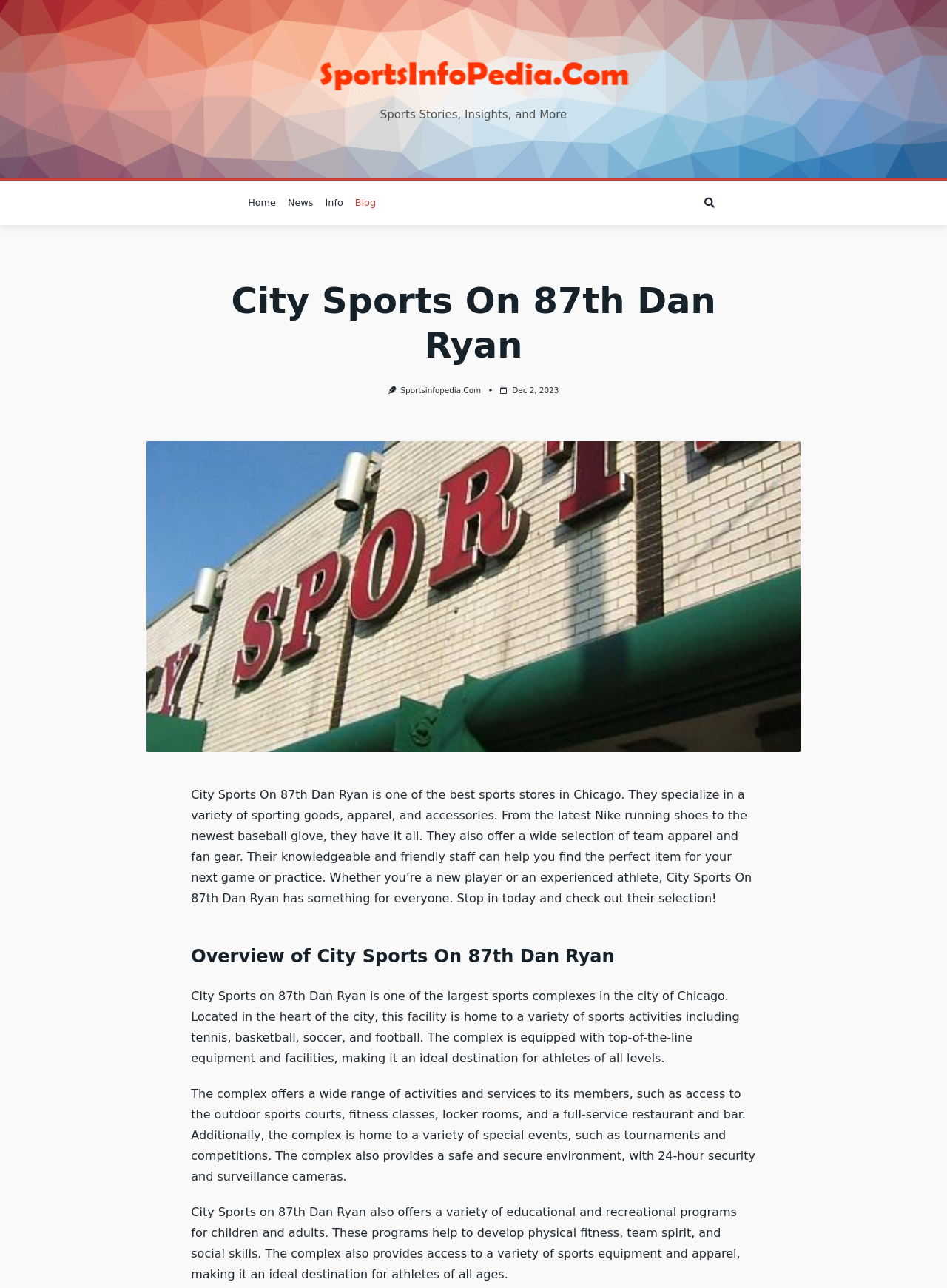Using the provided element description "sportsinfopedia.com", determine the bounding box coordinates of the UI element.

[0.423, 0.299, 0.508, 0.306]